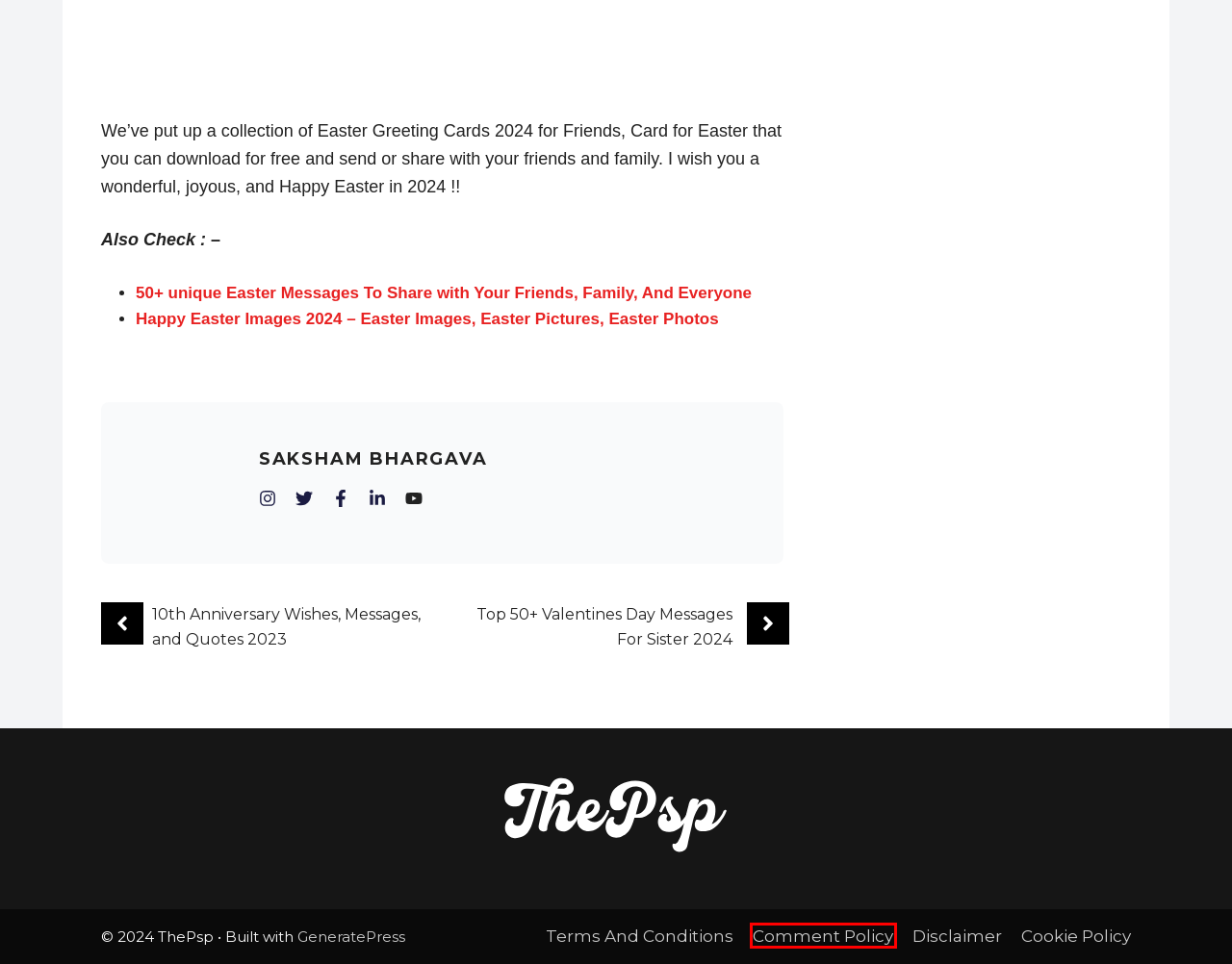You have a screenshot of a webpage with a red rectangle bounding box around a UI element. Choose the best description that matches the new page after clicking the element within the bounding box. The candidate descriptions are:
A. Christmas - ThePsp
B. Happy Easter Images 2024 – Easter Images, Easter Pictures
C. Disclaimer - ThePsp
D. 50+ unique Easter Messages To Share with Your Friends, Family
E. Easter-background-images - ThePsp
F. GeneratePress - The perfect foundation for your WordPress website.
G. Terms And Conditions - ThePsp
H. Comment Policy - ThePsp

H